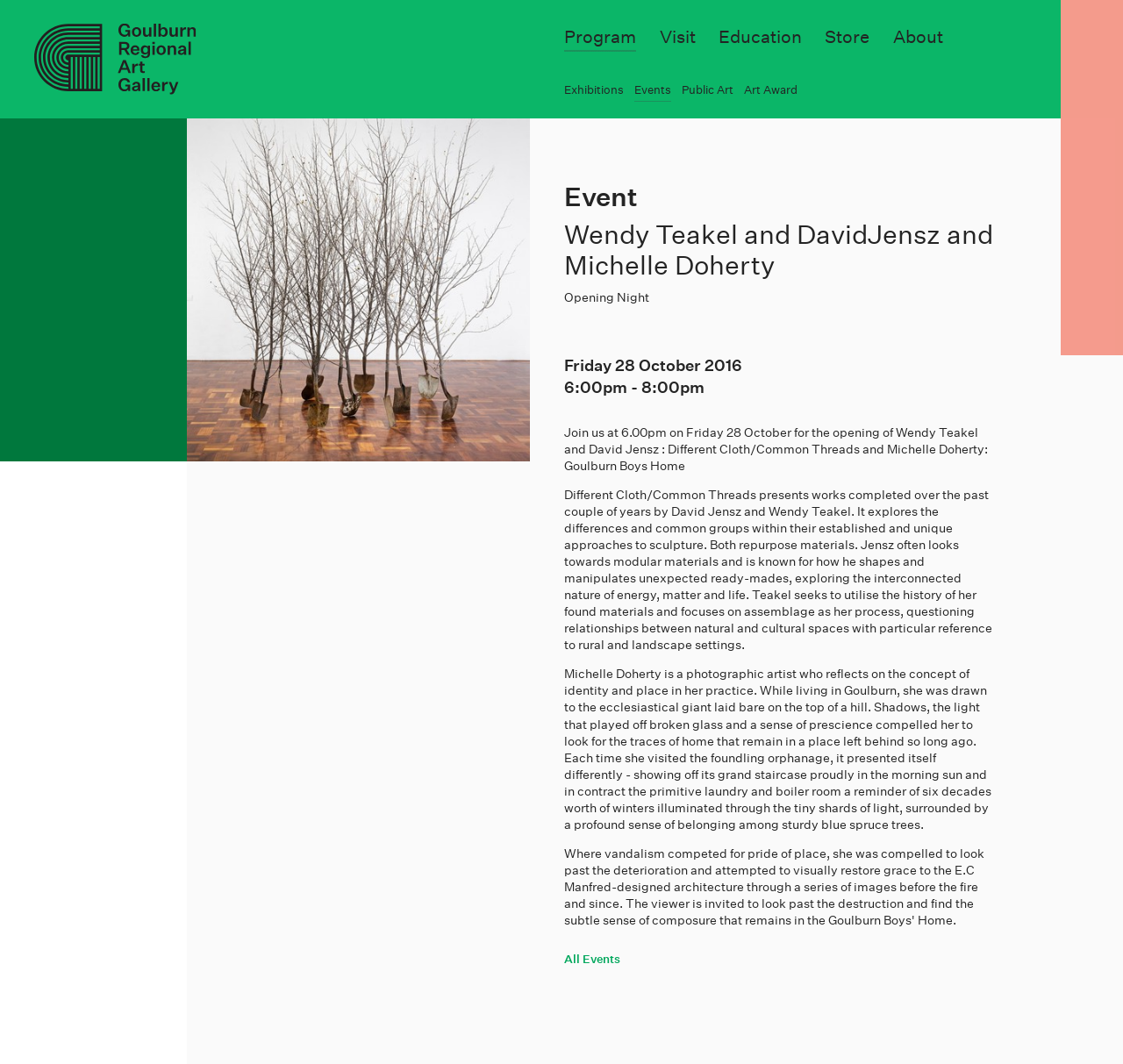Please identify the bounding box coordinates of the region to click in order to complete the task: "View the 'Exhibitions' page". The coordinates must be four float numbers between 0 and 1, specified as [left, top, right, bottom].

[0.502, 0.078, 0.556, 0.092]